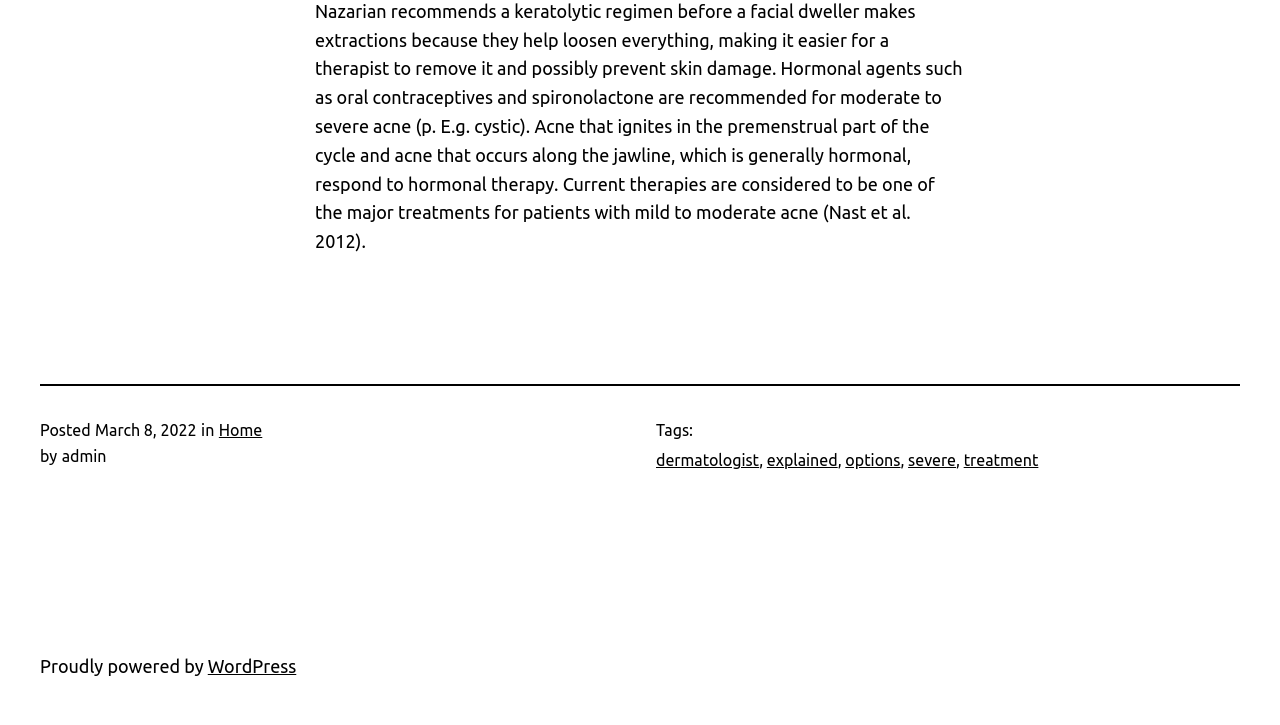Who is the author of the article?
Answer with a single word or short phrase according to what you see in the image.

admin